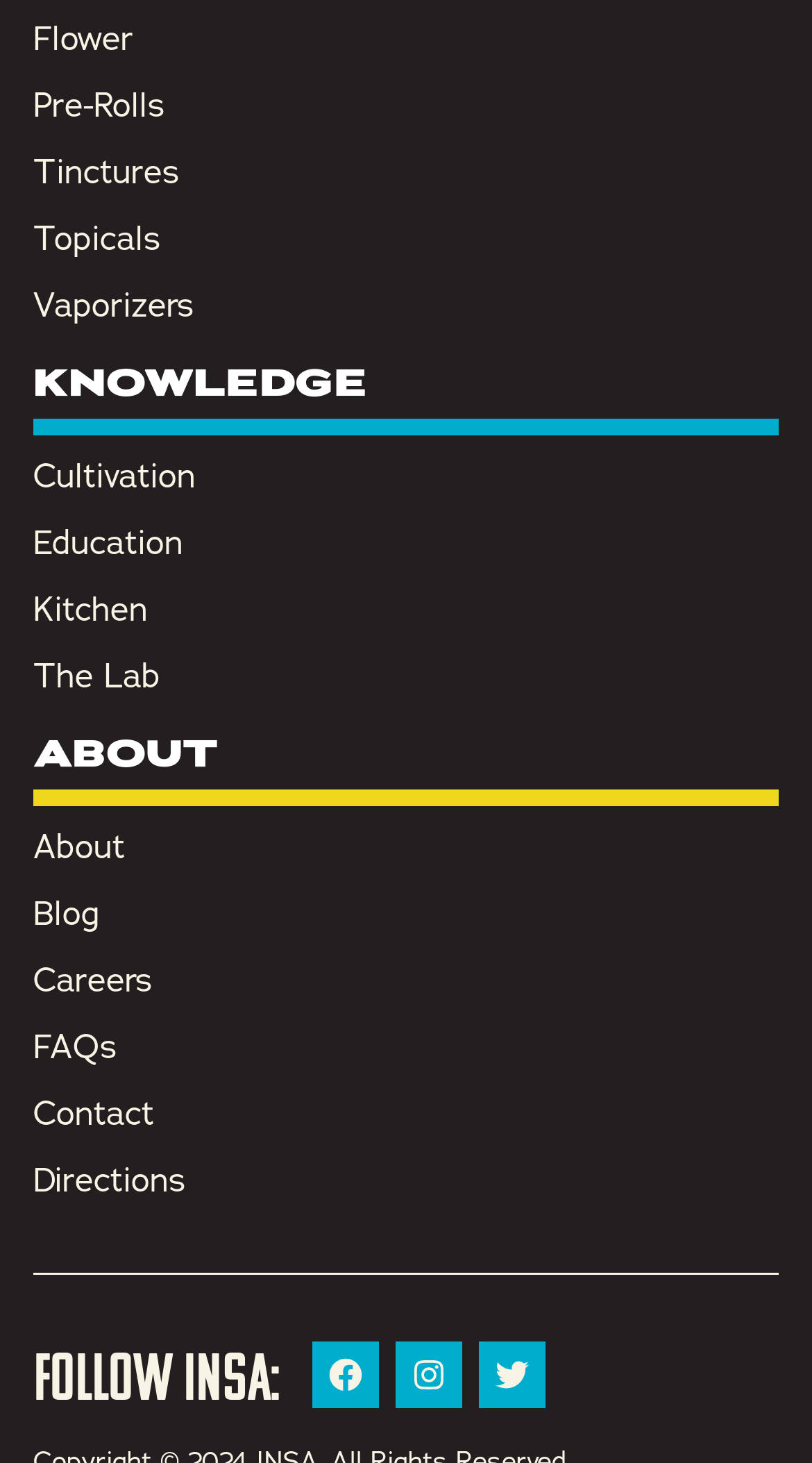Provide a one-word or brief phrase answer to the question:
How many categories are under KNOWLEDGE?

5